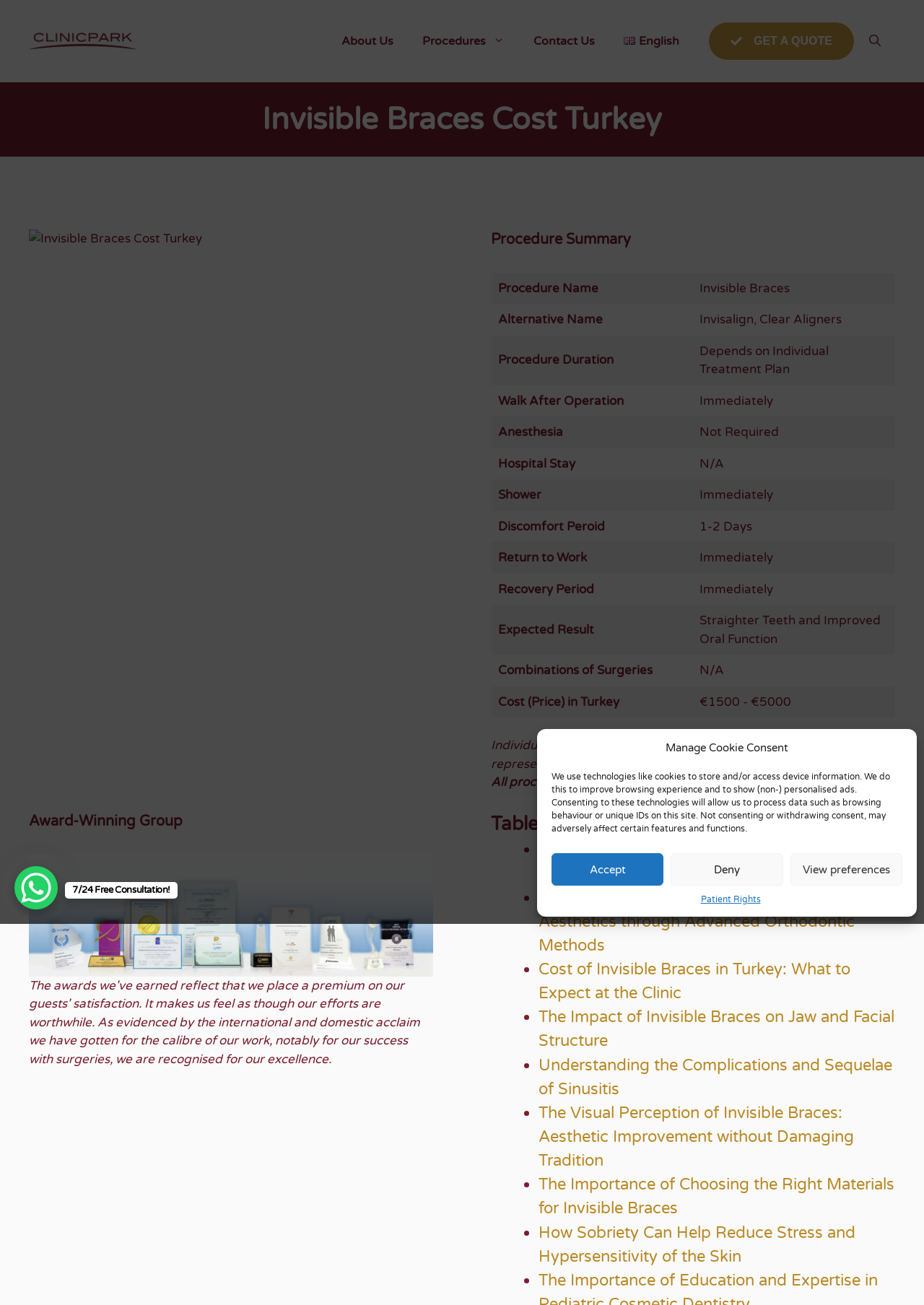Determine the main headline from the webpage and extract its text.

Invisible Braces Cost Turkey